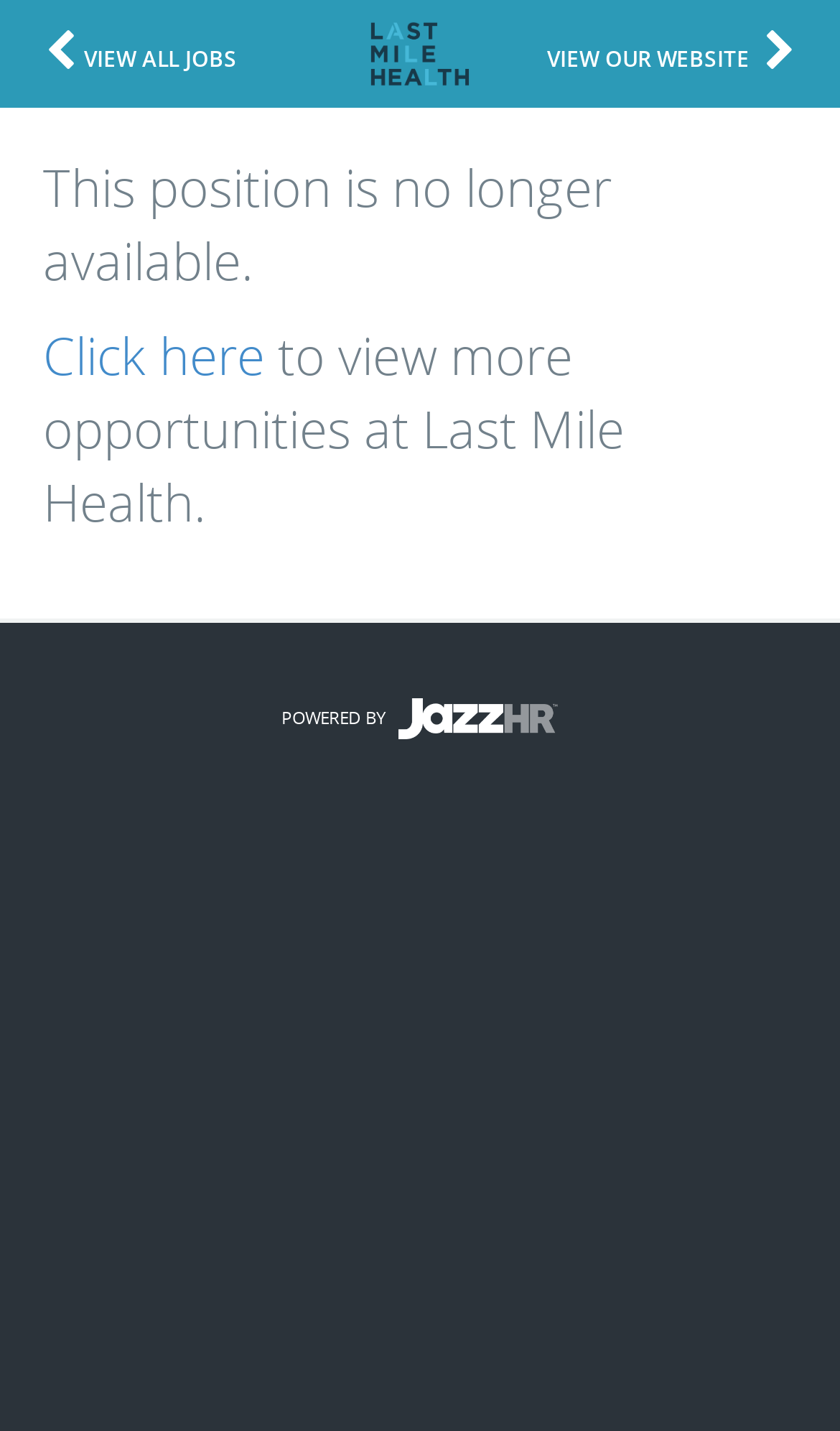Using the information in the image, give a detailed answer to the following question: Is there an image present in the webpage?

The webpage contains two images: one is the 'brand logo' and the other is the 'JazzHr' image, both of which are used as icons.